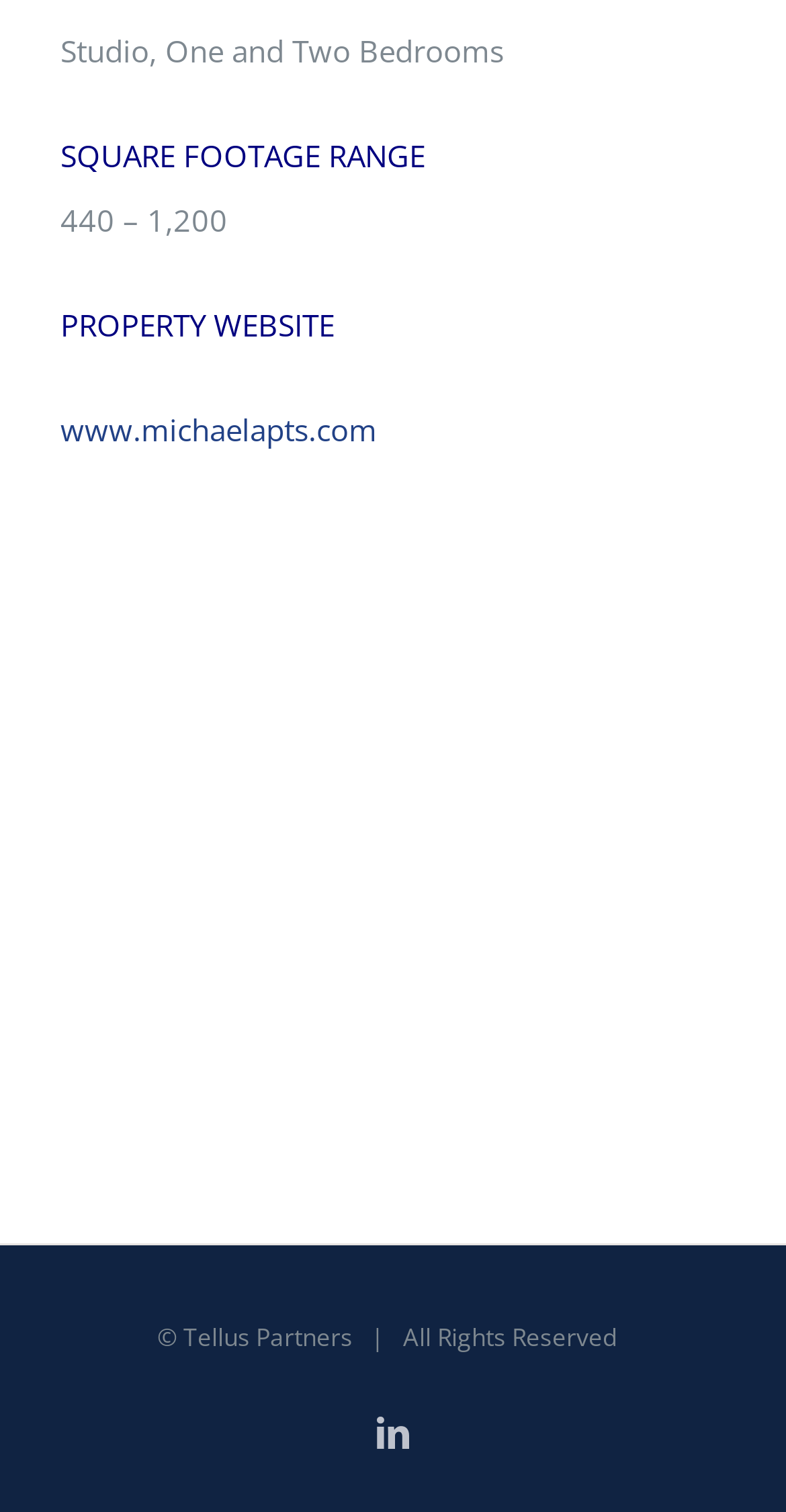Identify the coordinates of the bounding box for the element described below: "www.michaelapts.com". Return the coordinates as four float numbers between 0 and 1: [left, top, right, bottom].

[0.077, 0.27, 0.479, 0.297]